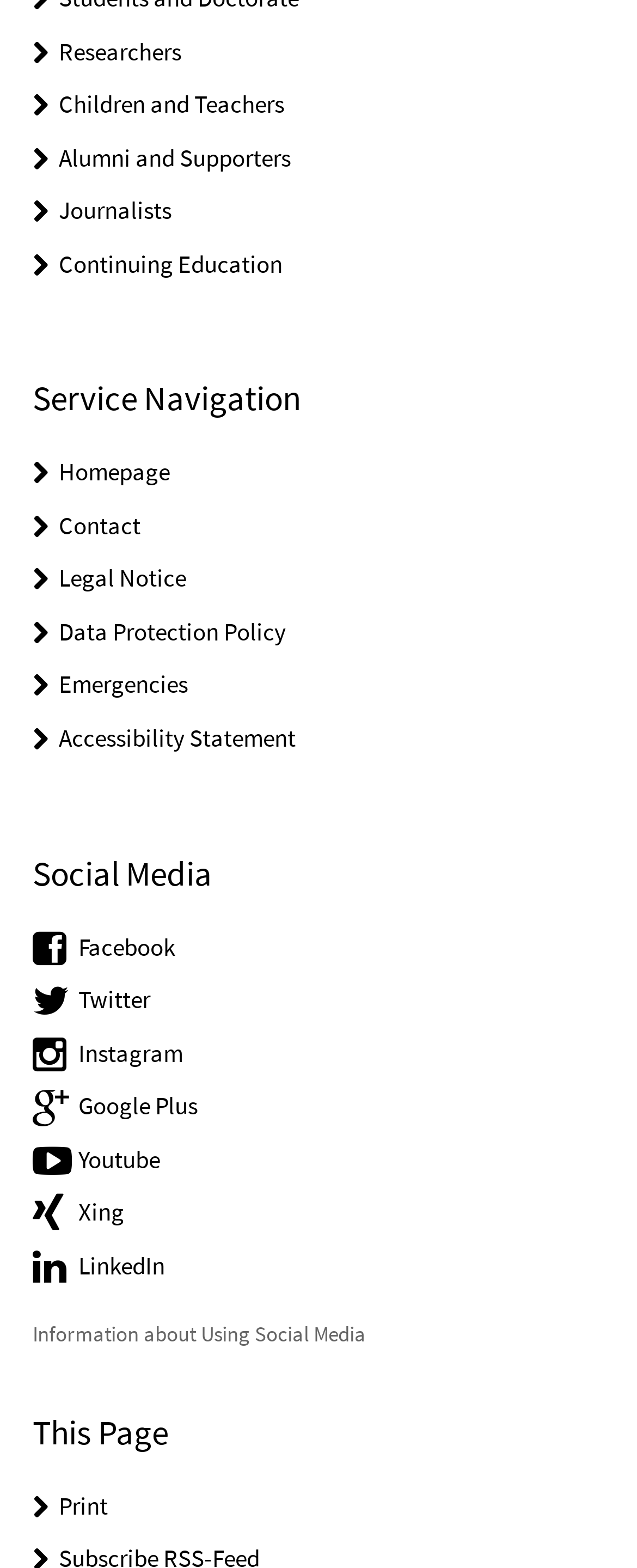Show the bounding box coordinates for the element that needs to be clicked to execute the following instruction: "Click on the news article about the fatal fire tragedy in Thane". Provide the coordinates in the form of four float numbers between 0 and 1, i.e., [left, top, right, bottom].

None